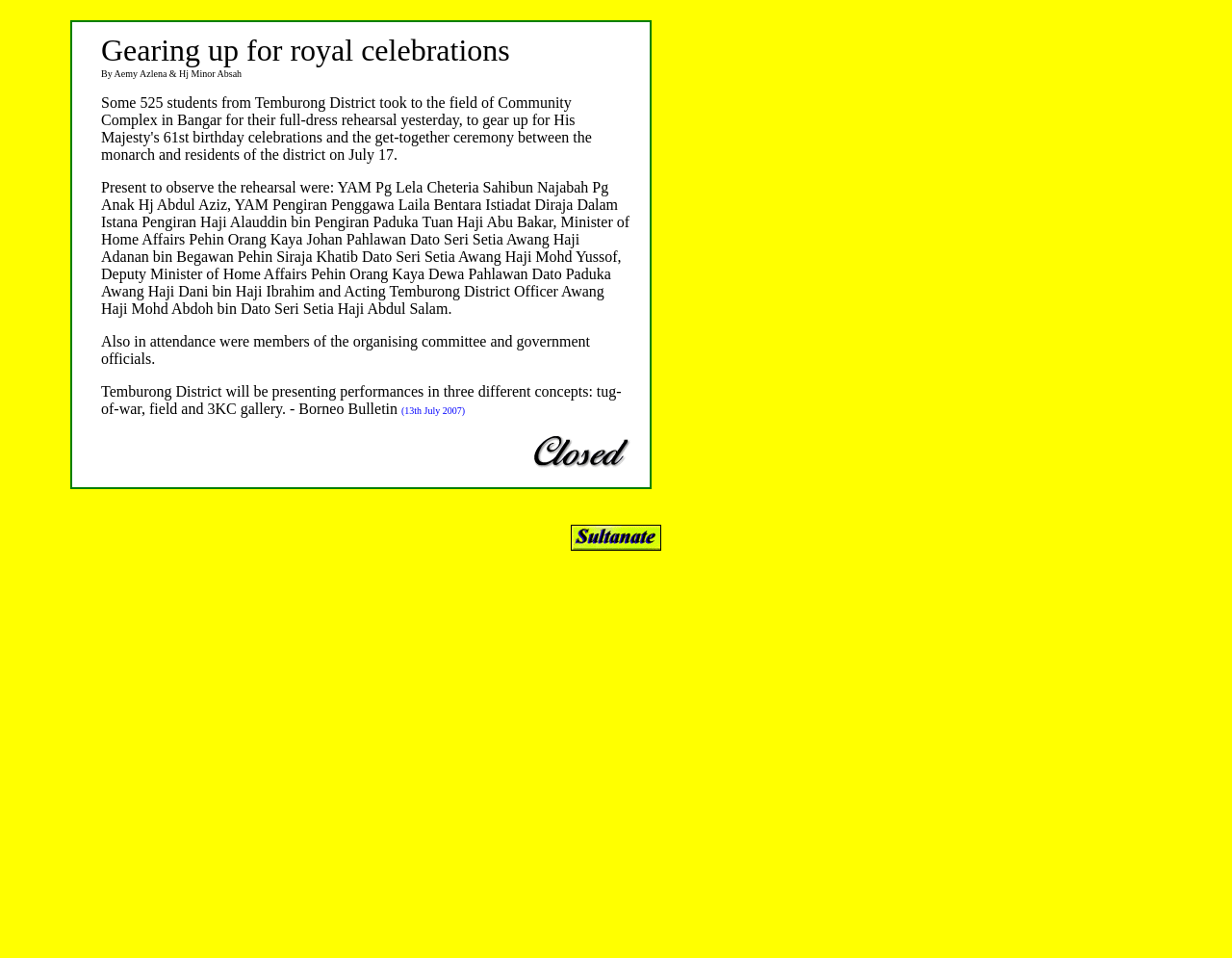Provide a brief response to the question below using a single word or phrase: 
What is the name of the newspaper publishing this article?

Borneo Bulletin